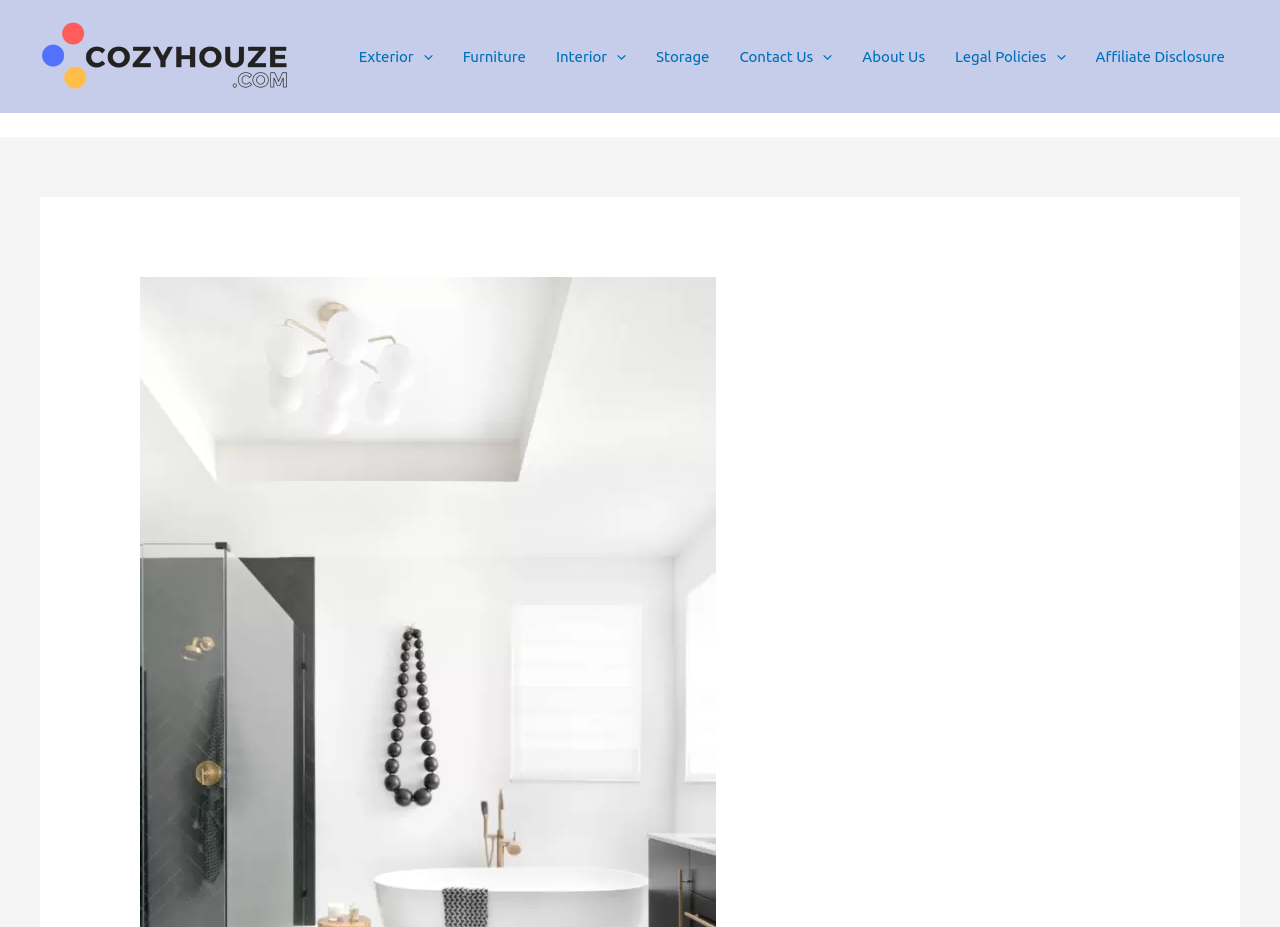Provide a single word or phrase answer to the question: 
What is the last navigation link?

Affiliate Disclosure